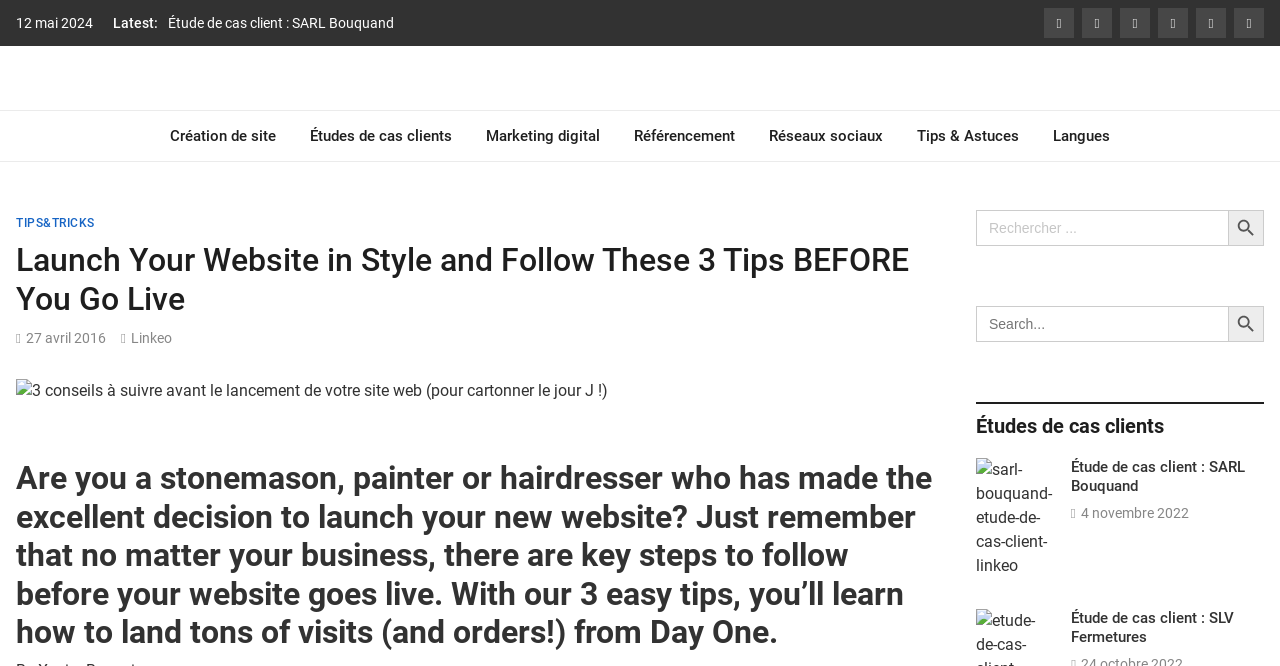Return the bounding box coordinates of the UI element that corresponds to this description: "Tips & Astuces". The coordinates must be given as four float numbers in the range of 0 and 1, [left, top, right, bottom].

[0.705, 0.167, 0.808, 0.242]